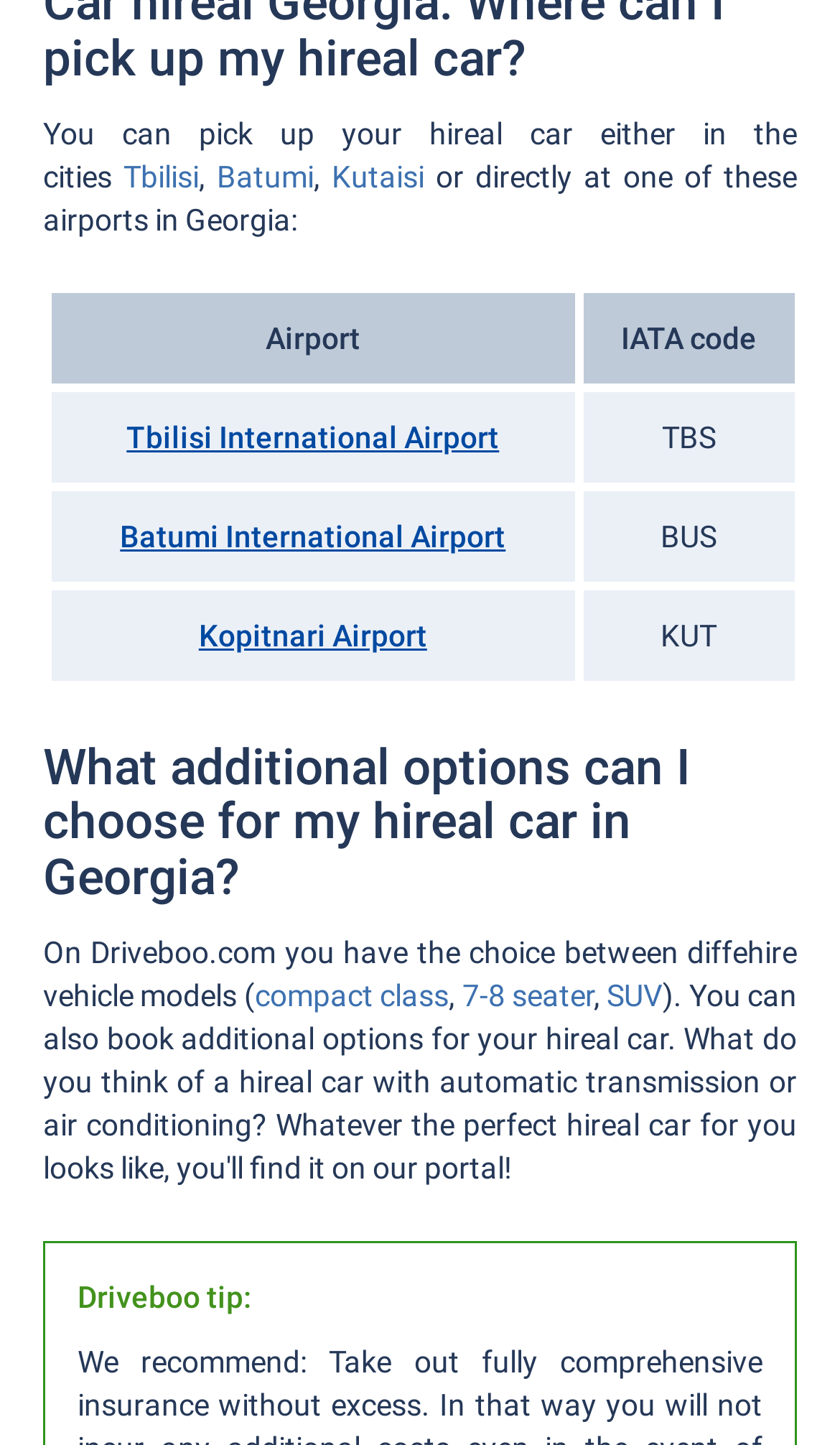Pinpoint the bounding box coordinates of the element you need to click to execute the following instruction: "Read Driveboo tip". The bounding box should be represented by four float numbers between 0 and 1, in the format [left, top, right, bottom].

[0.092, 0.886, 0.3, 0.909]